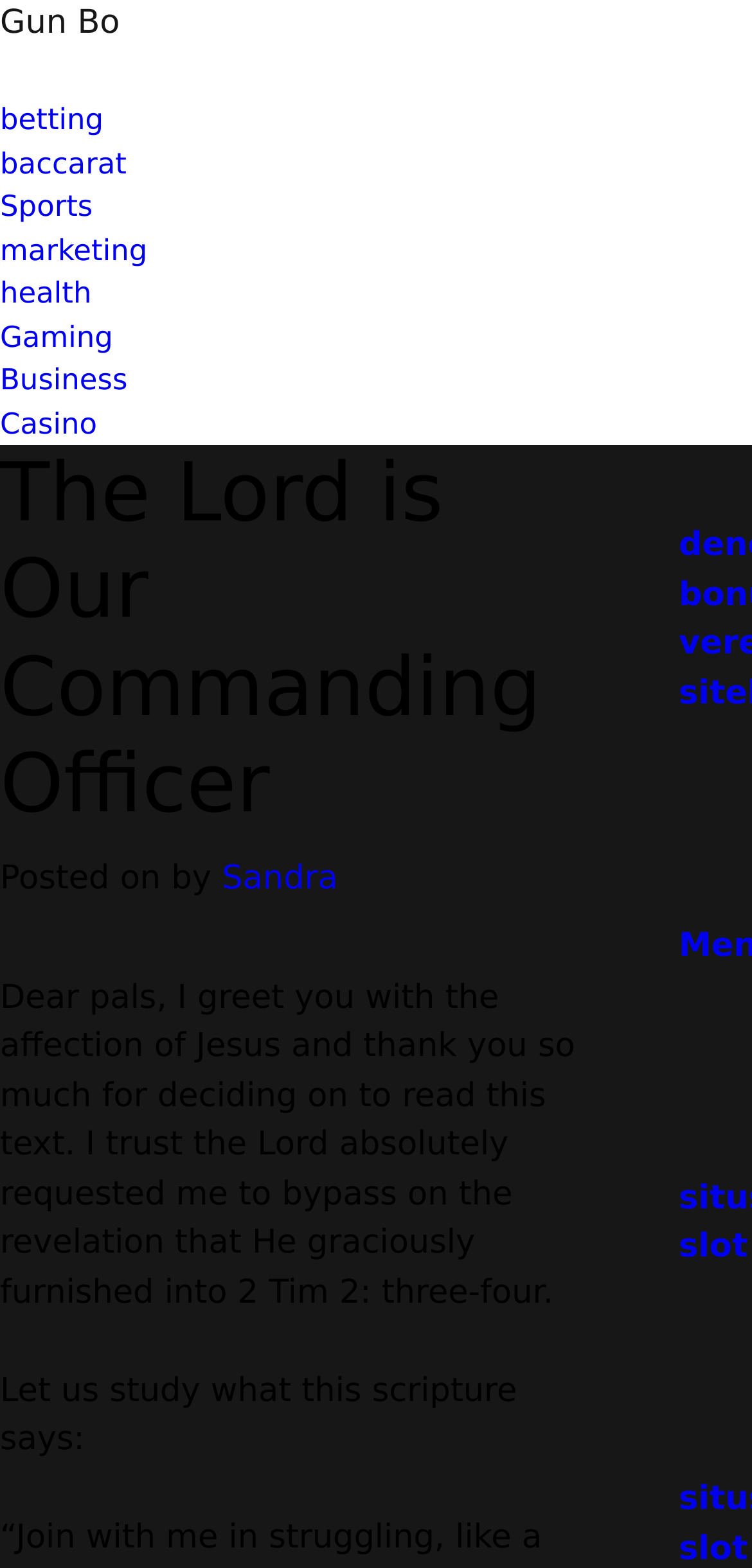Based on the provided description, "Gun Bo", find the bounding box of the corresponding UI element in the screenshot.

[0.0, 0.002, 0.159, 0.027]